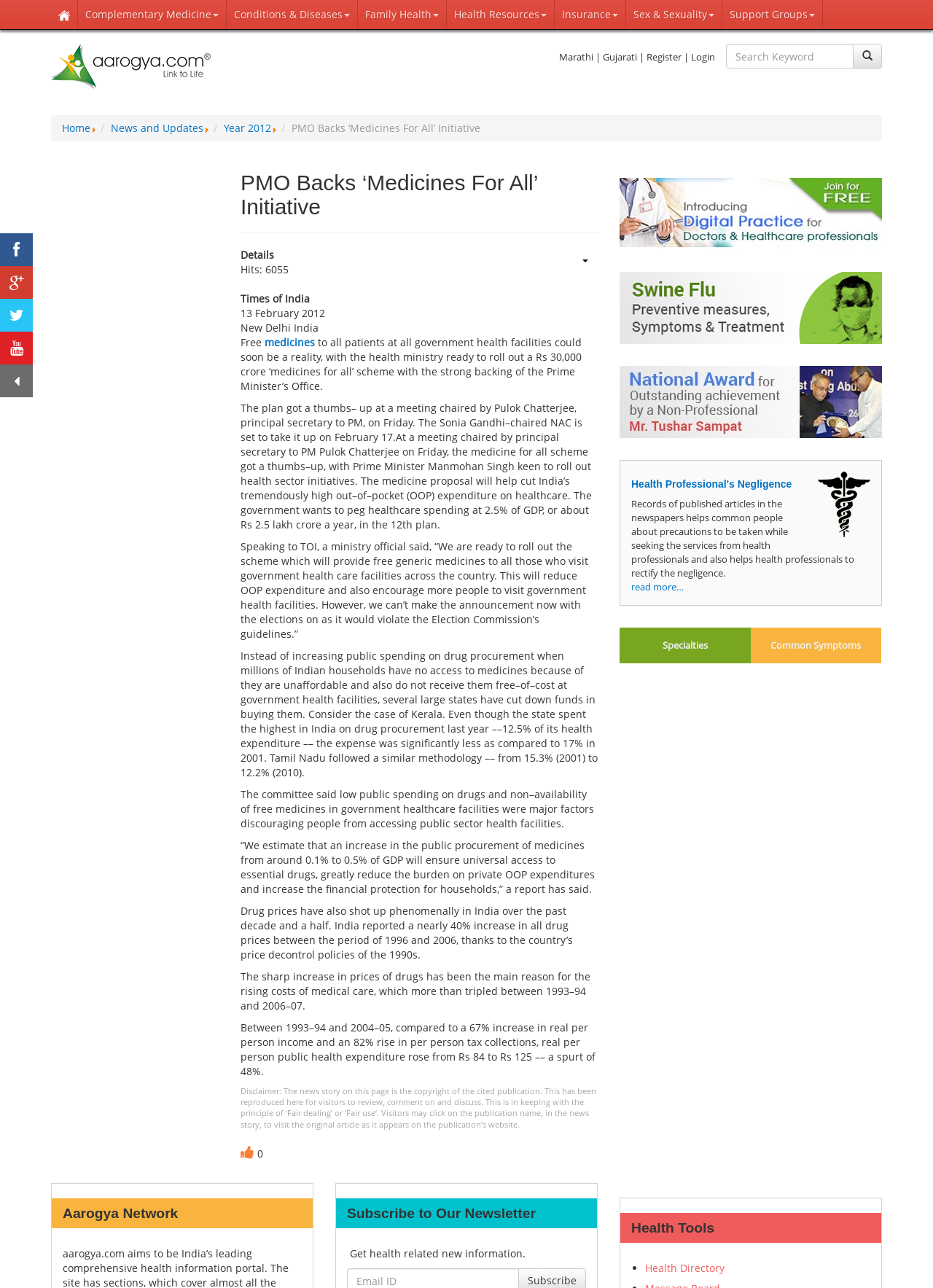Determine the bounding box coordinates for the region that must be clicked to execute the following instruction: "Subscribe to the newsletter".

[0.372, 0.968, 0.563, 0.979]